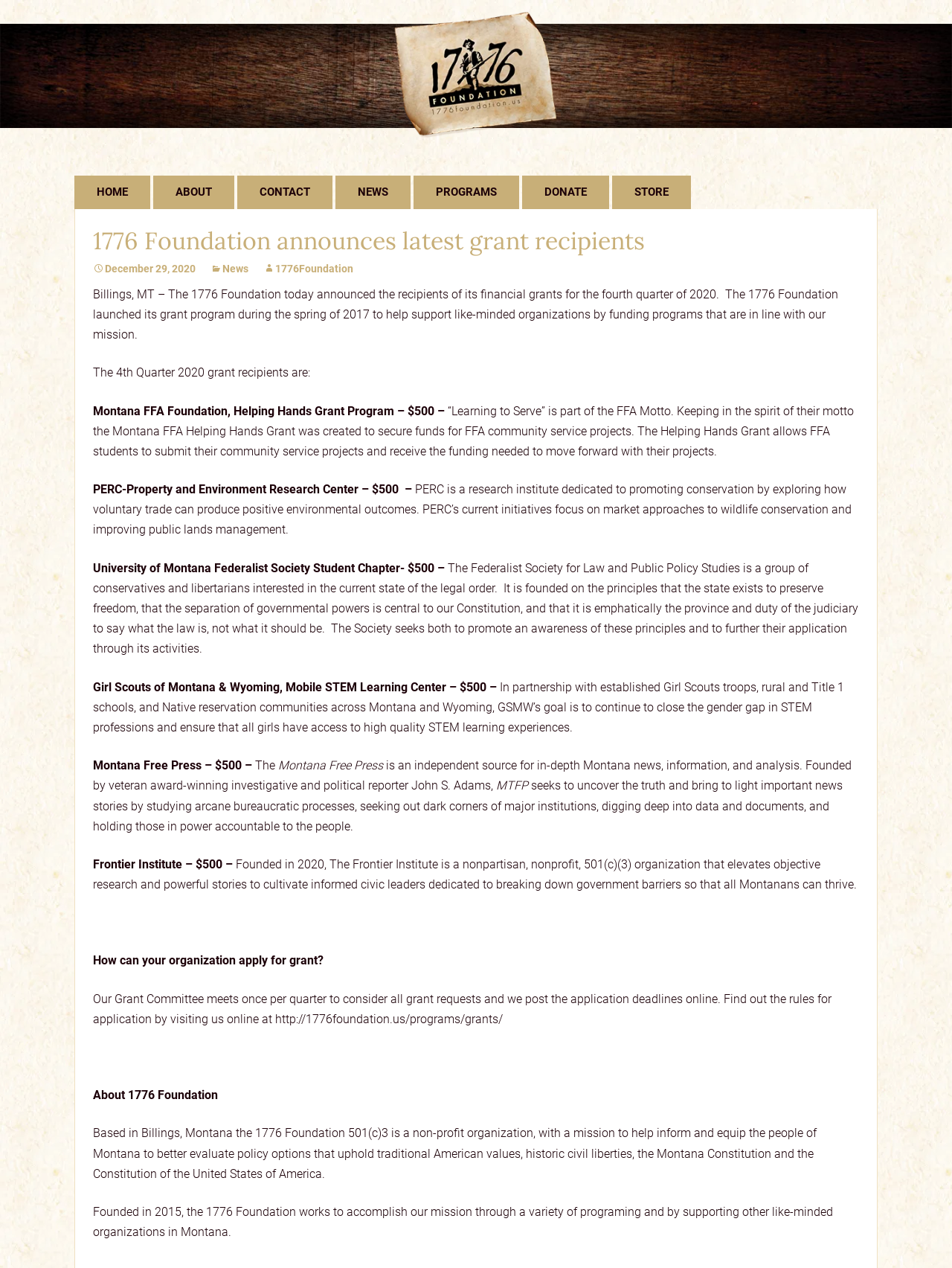Determine the bounding box coordinates for the clickable element required to fulfill the instruction: "Visit the store". Provide the coordinates as four float numbers between 0 and 1, i.e., [left, top, right, bottom].

[0.643, 0.138, 0.726, 0.165]